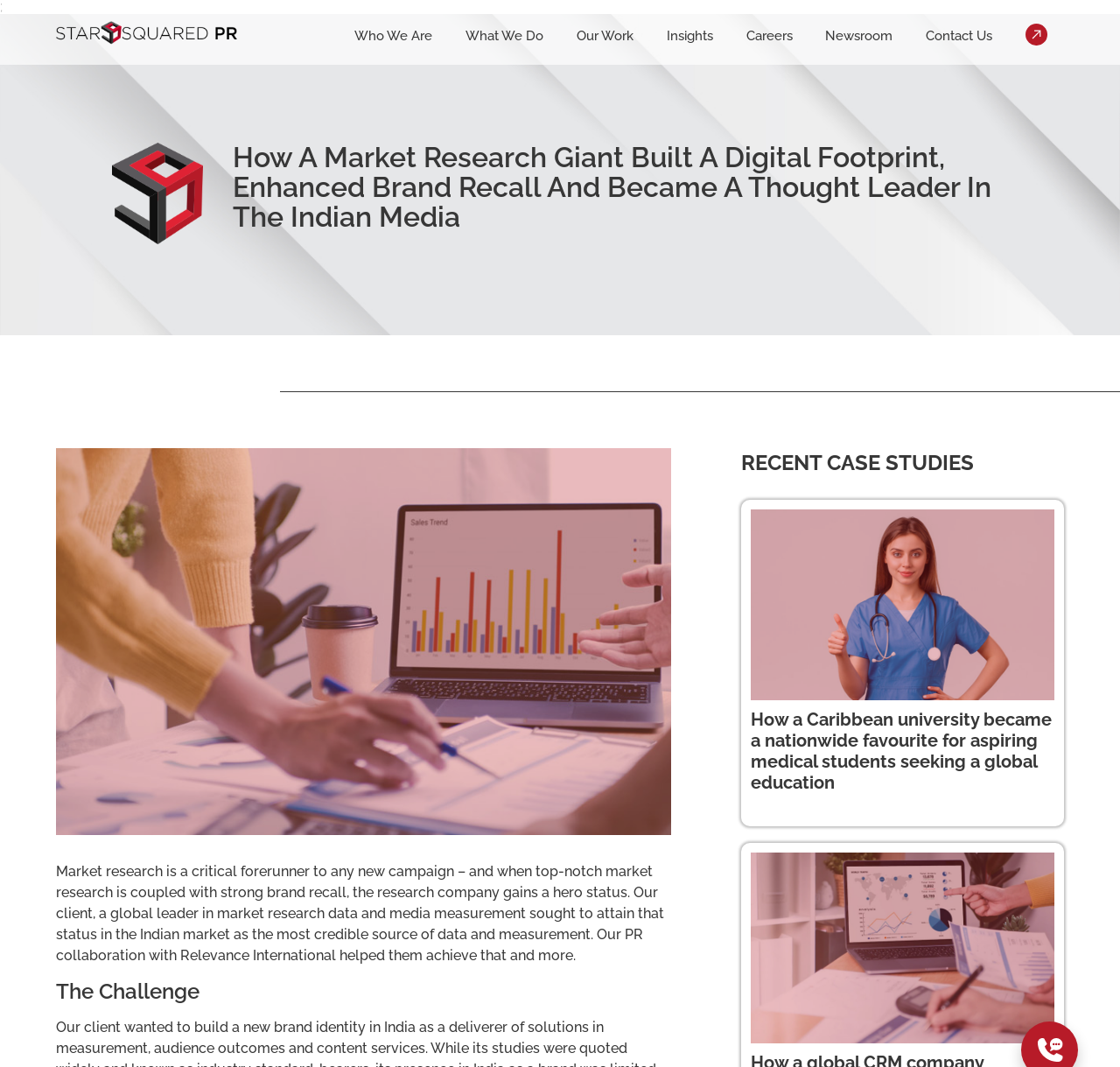Analyze the image and give a detailed response to the question:
What is the topic of the case study described on the webpage?

The webpage contains a heading 'How A Market Research Giant Built A Digital Footprint, Enhanced Brand Recall And Became A Thought Leader In The Indian Media' and a static text describing a market research company's goal to become a credible source of data and measurement in the Indian market.